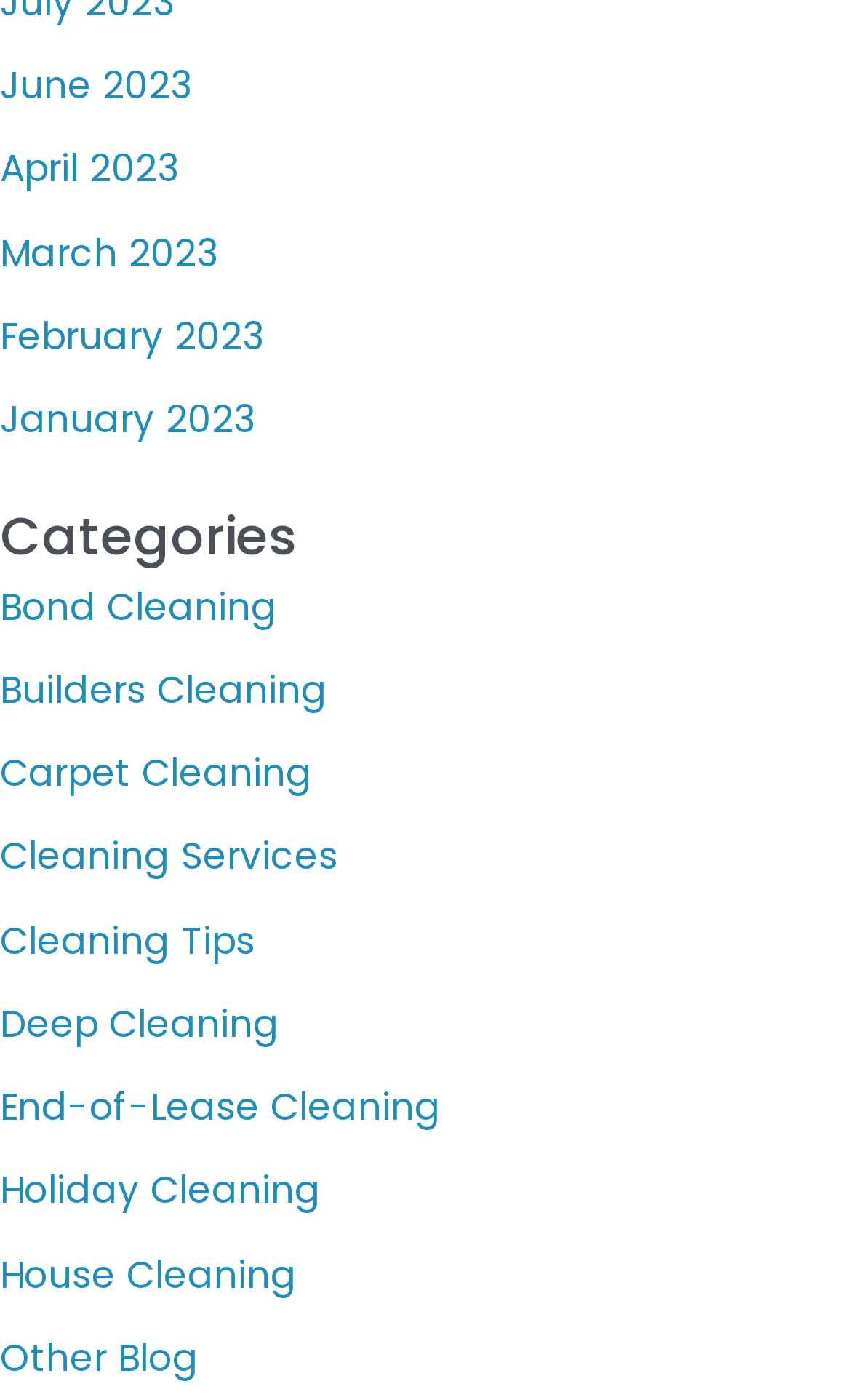What is the most recent month listed?
Refer to the image and provide a detailed answer to the question.

I looked at the links at the top of the page and found the most recent month listed, which is June 2023.